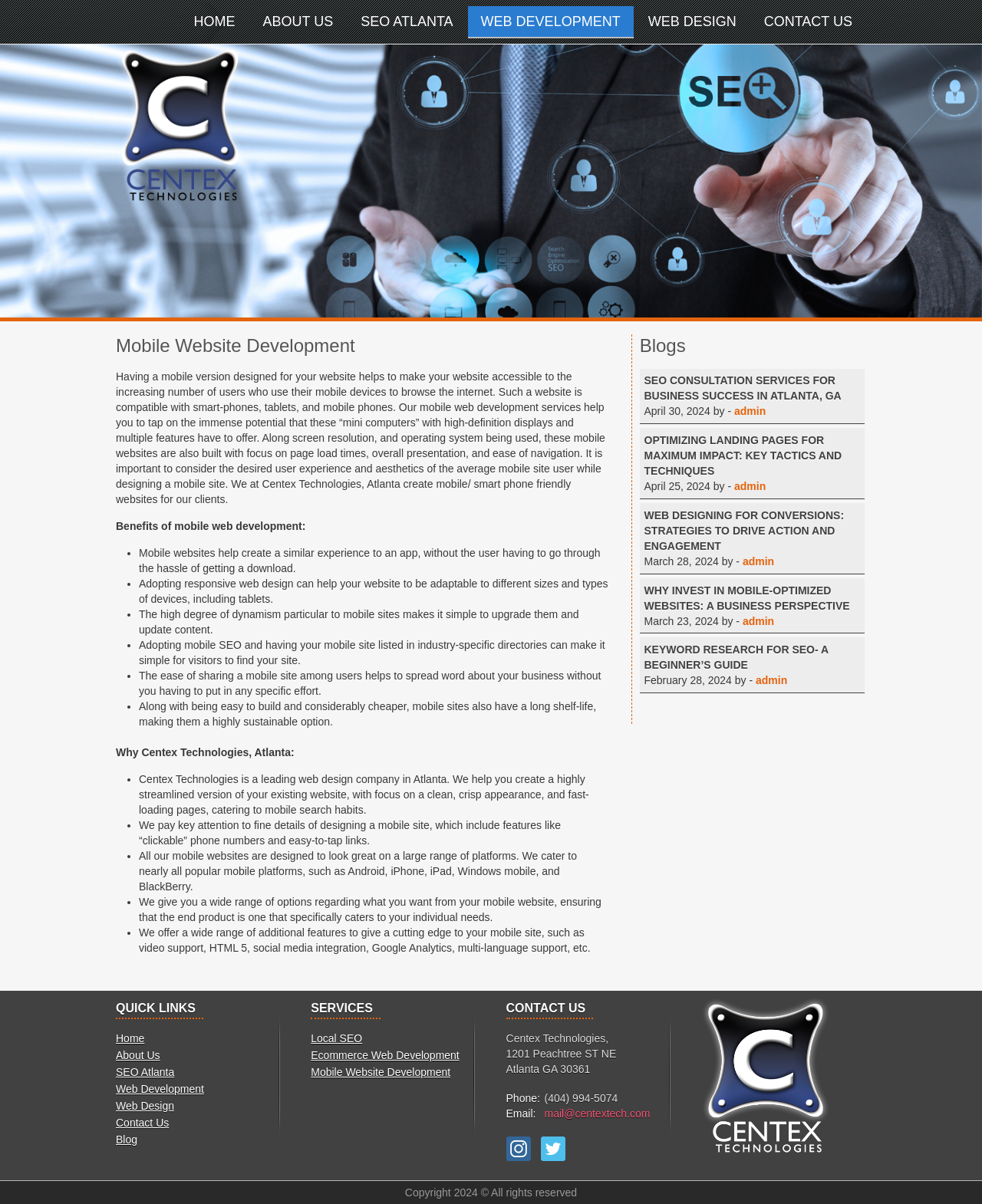Based on the element description "About Us", predict the bounding box coordinates of the UI element.

[0.118, 0.871, 0.163, 0.881]